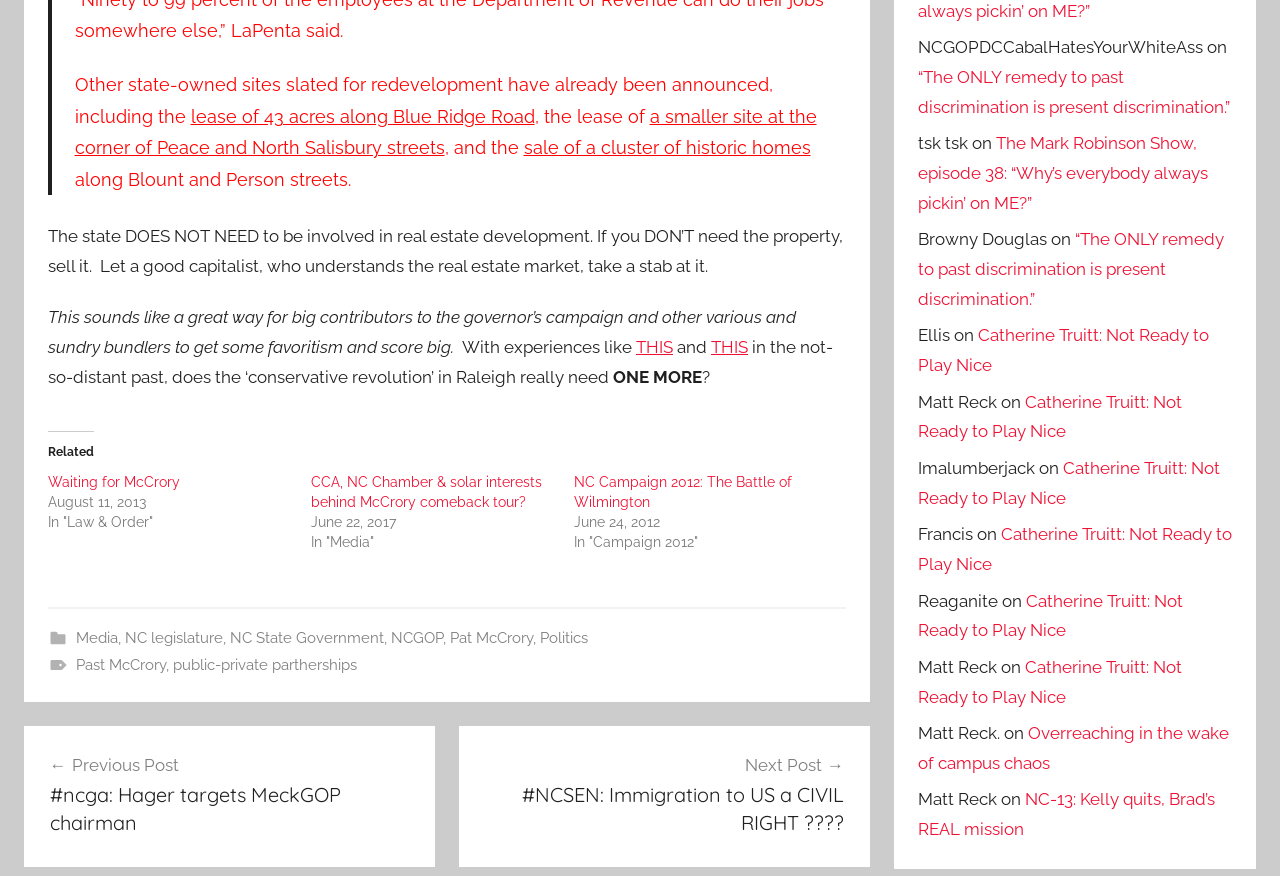Please find the bounding box coordinates of the section that needs to be clicked to achieve this instruction: "Click on 'lease of 43 acres along Blue Ridge Road'".

[0.149, 0.121, 0.418, 0.145]